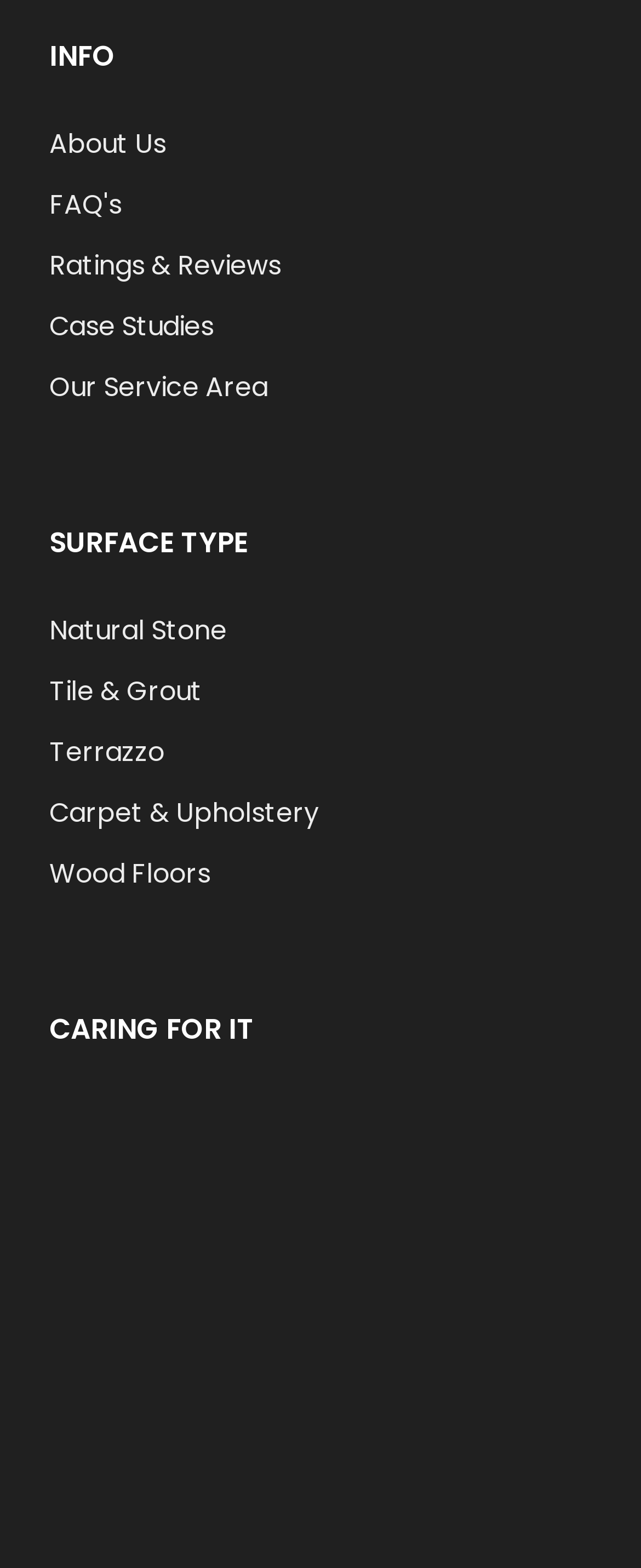Identify the bounding box coordinates of the clickable region to carry out the given instruction: "Visit the recommended website 'https://www.desmuldes.com.pl/'".

None